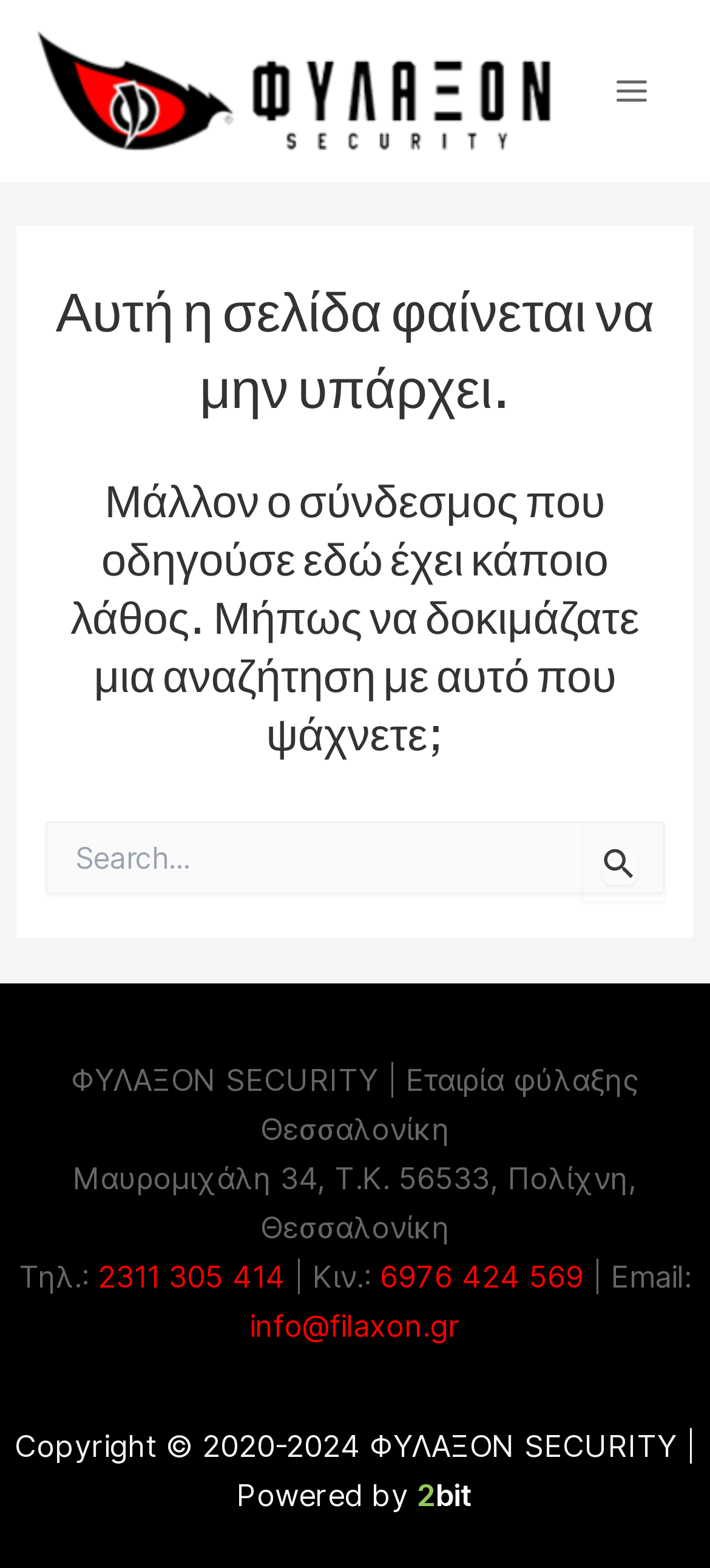Provide the bounding box coordinates for the area that should be clicked to complete the instruction: "Open Main Menu".

[0.829, 0.031, 0.949, 0.085]